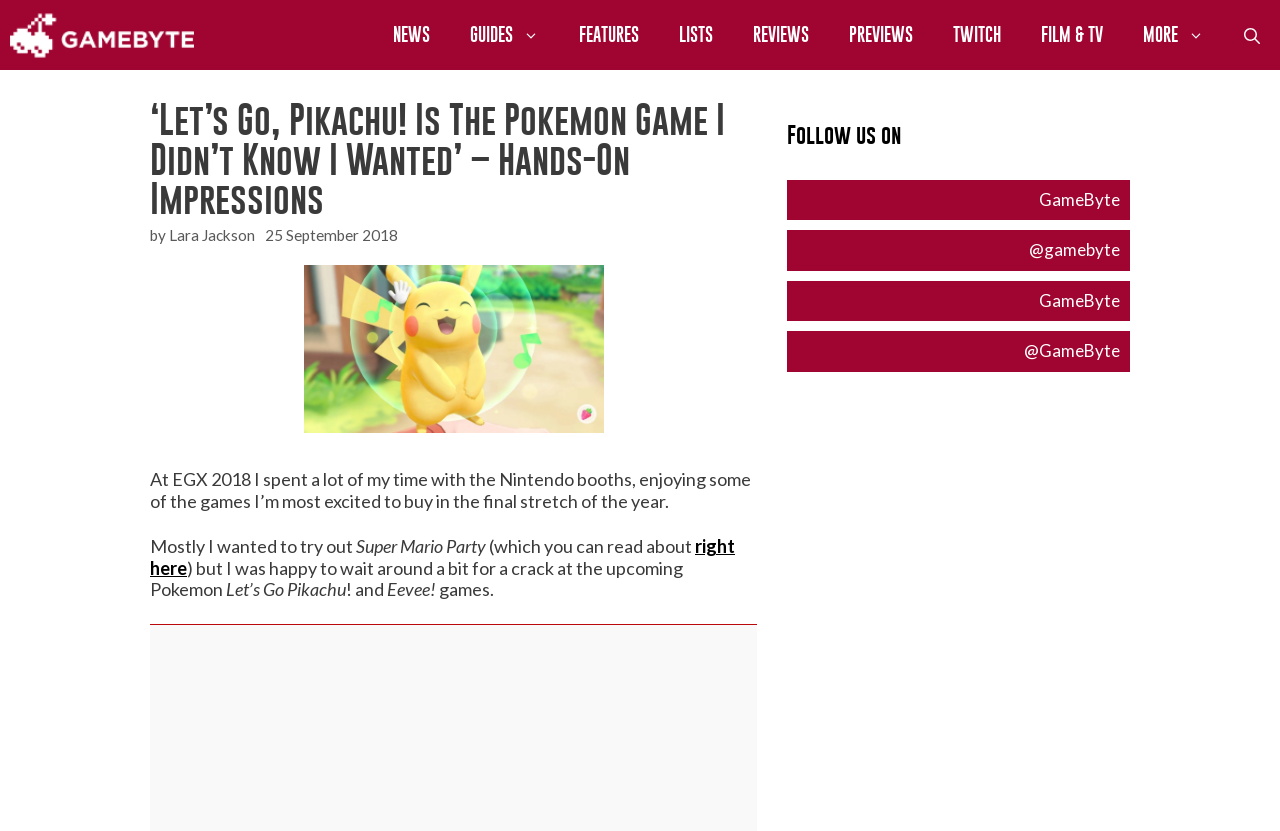Please extract the primary headline from the webpage.

‘Let’s Go, Pikachu! Is The Pokemon Game I Didn’t Know I Wanted’ – Hands-On Impressions